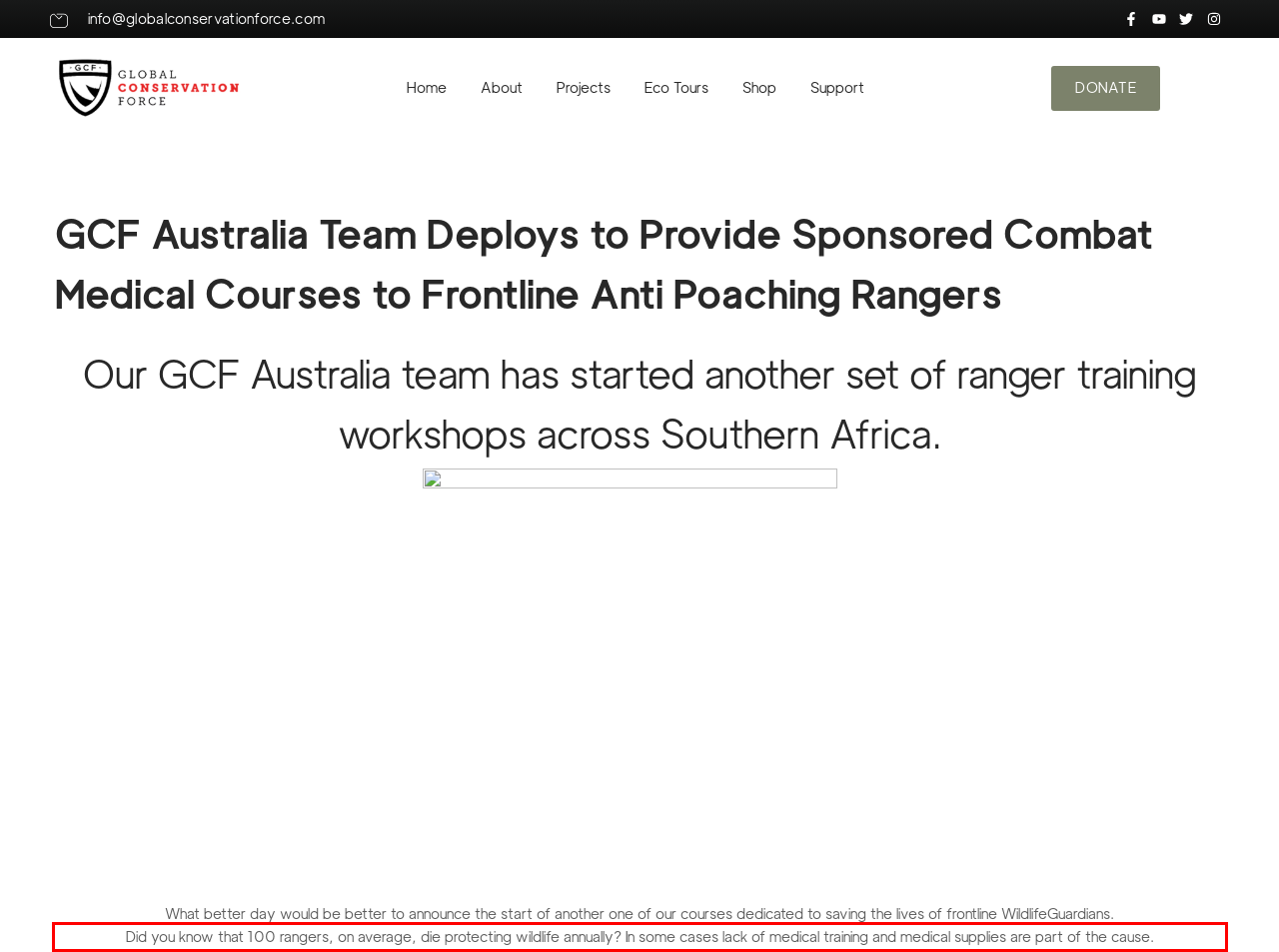Given a screenshot of a webpage containing a red bounding box, perform OCR on the text within this red bounding box and provide the text content.

Did you know that 100 rangers, on average, die protecting wildlife annually? In some cases lack of medical training and medical supplies are part of the cause.